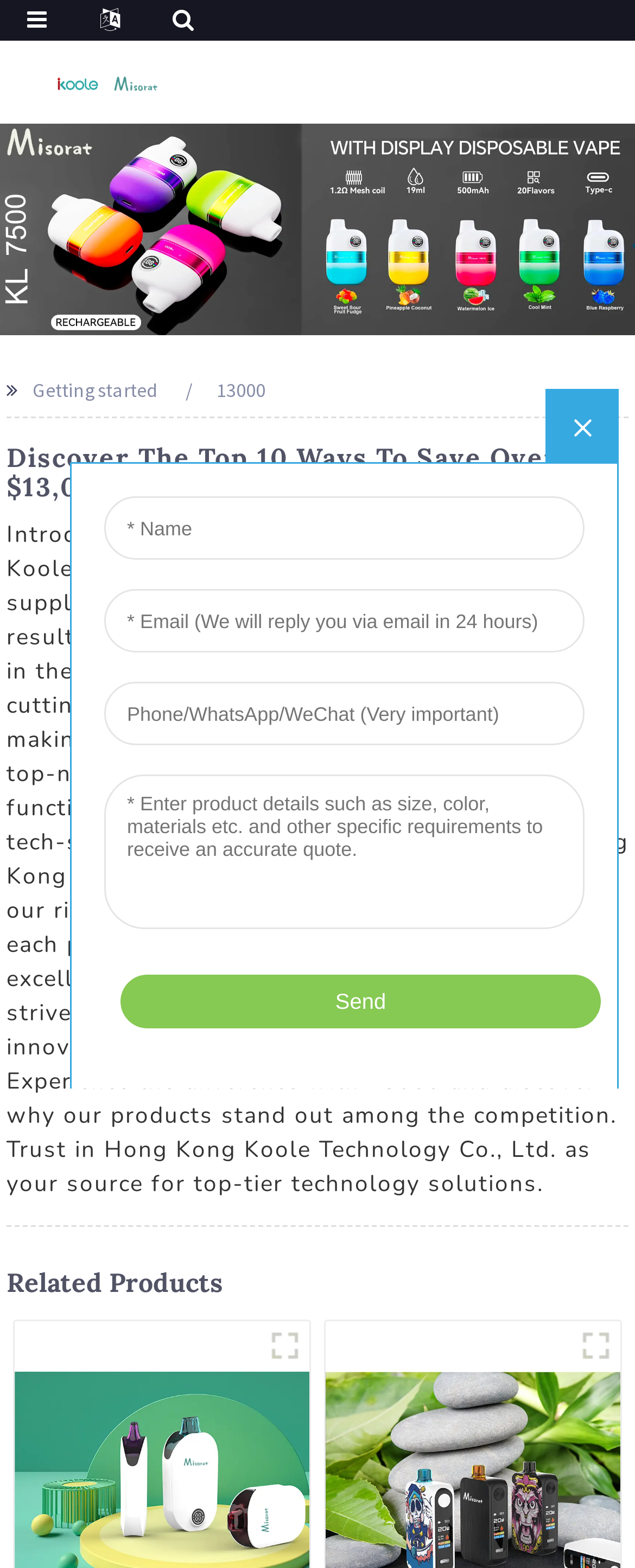Present a detailed account of what is displayed on the webpage.

The webpage is about a China-based manufacturer and supplier, Hong Kong Koole Technology Co., Ltd., showcasing their product, 13000. At the top left corner, there is a logo of Koole, accompanied by another logo to its right. Below these logos, there is a prominent banner image stretching across the page, with the text "KL7500" on it.

On the left side of the page, there are two headings, "Getting started" and "13000", positioned vertically. To the right of these headings, there is a main heading that reads, "Discover The Top 10 Ways To Save Over $13,000 In Just One Year". Below this heading, there is a lengthy paragraph describing the product 13000, its features, and the company's commitment to quality and innovation.

Further down the page, there is another heading, "Related Products", with four links arranged in a 2x2 grid layout. These links have no descriptive text, but they seem to be related to the product 13000. At the bottom right corner of the page, there is an iframe, which might contain additional content or functionality.

Overall, the webpage has a clean layout, with a focus on showcasing the product 13000 and the company's capabilities as a reliable manufacturer and supplier.